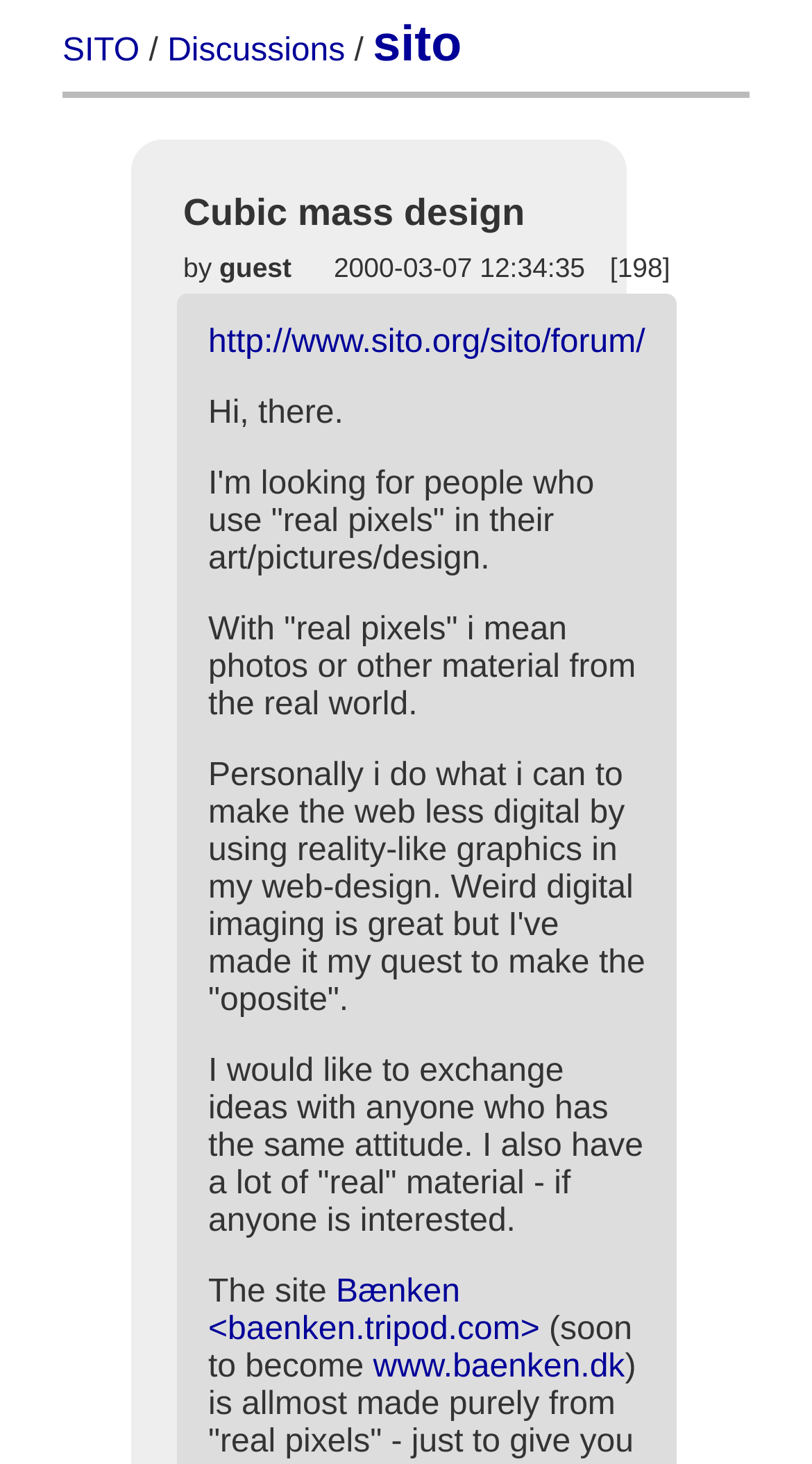Provide a brief response to the question below using a single word or phrase: 
When was the discussion posted?

2000-03-07 12:34:35